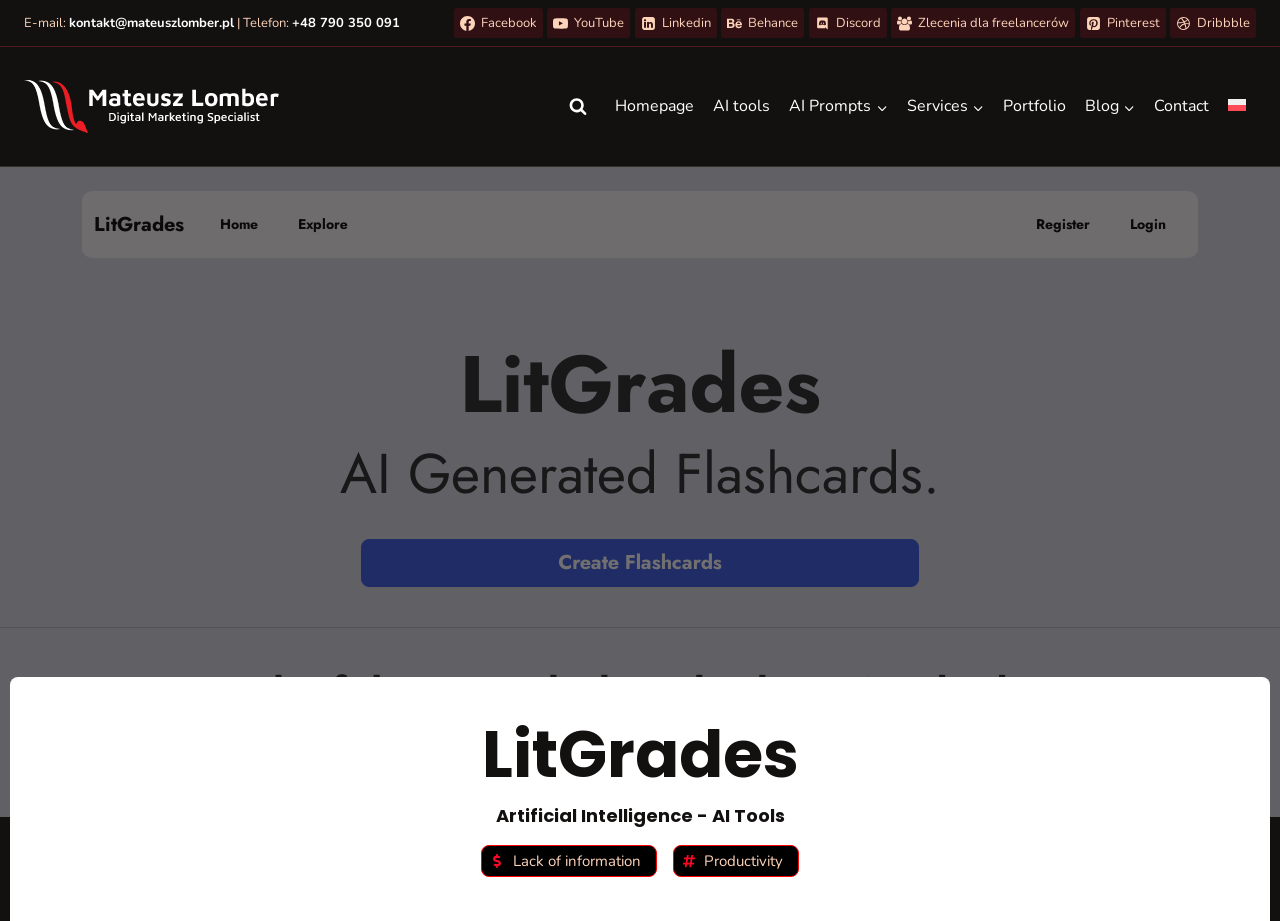What is the email address of the contact?
Answer briefly with a single word or phrase based on the image.

kontakt@mateuszlomber.pl